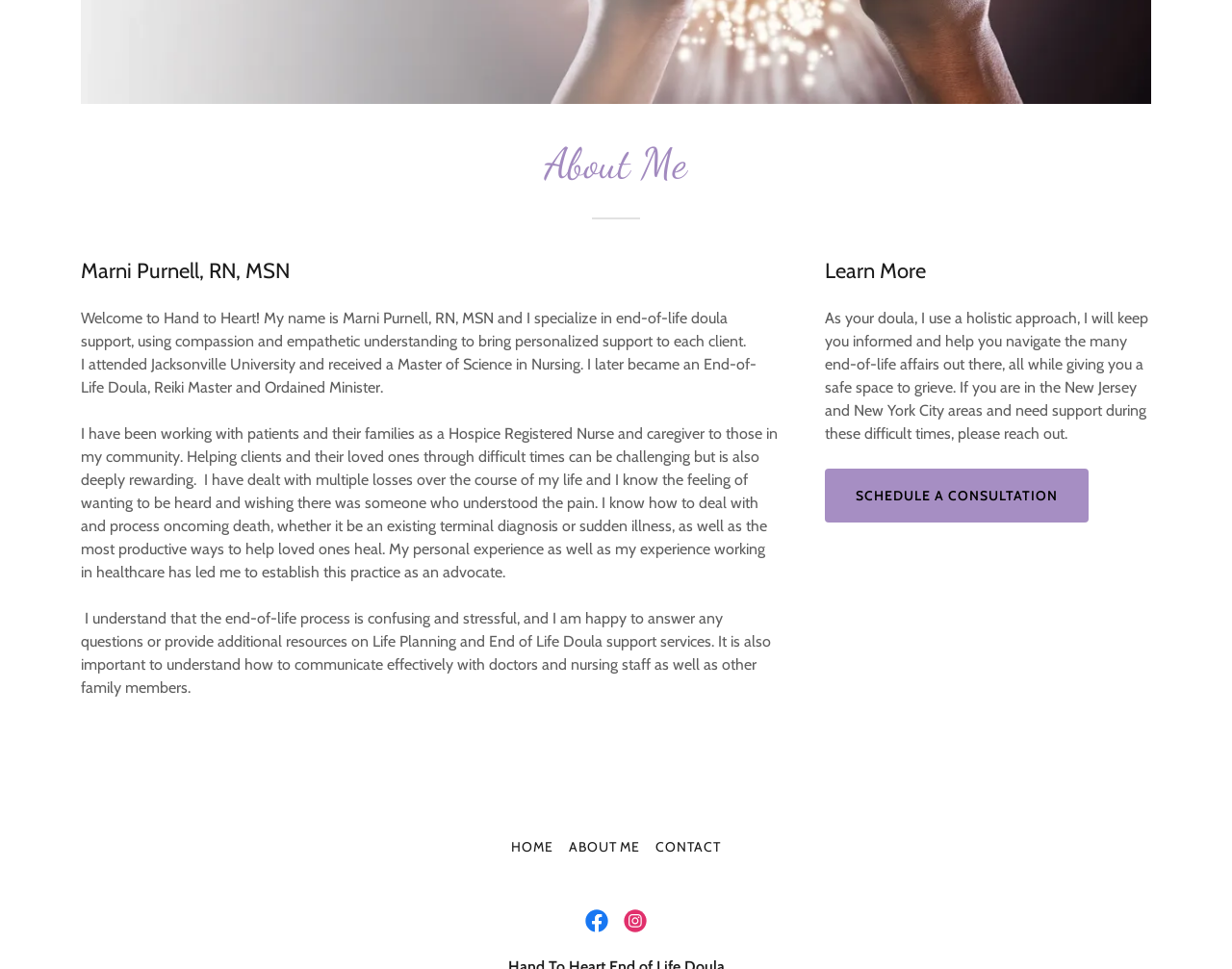Using the description: "About Me", determine the UI element's bounding box coordinates. Ensure the coordinates are in the format of four float numbers between 0 and 1, i.e., [left, top, right, bottom].

[0.455, 0.857, 0.526, 0.891]